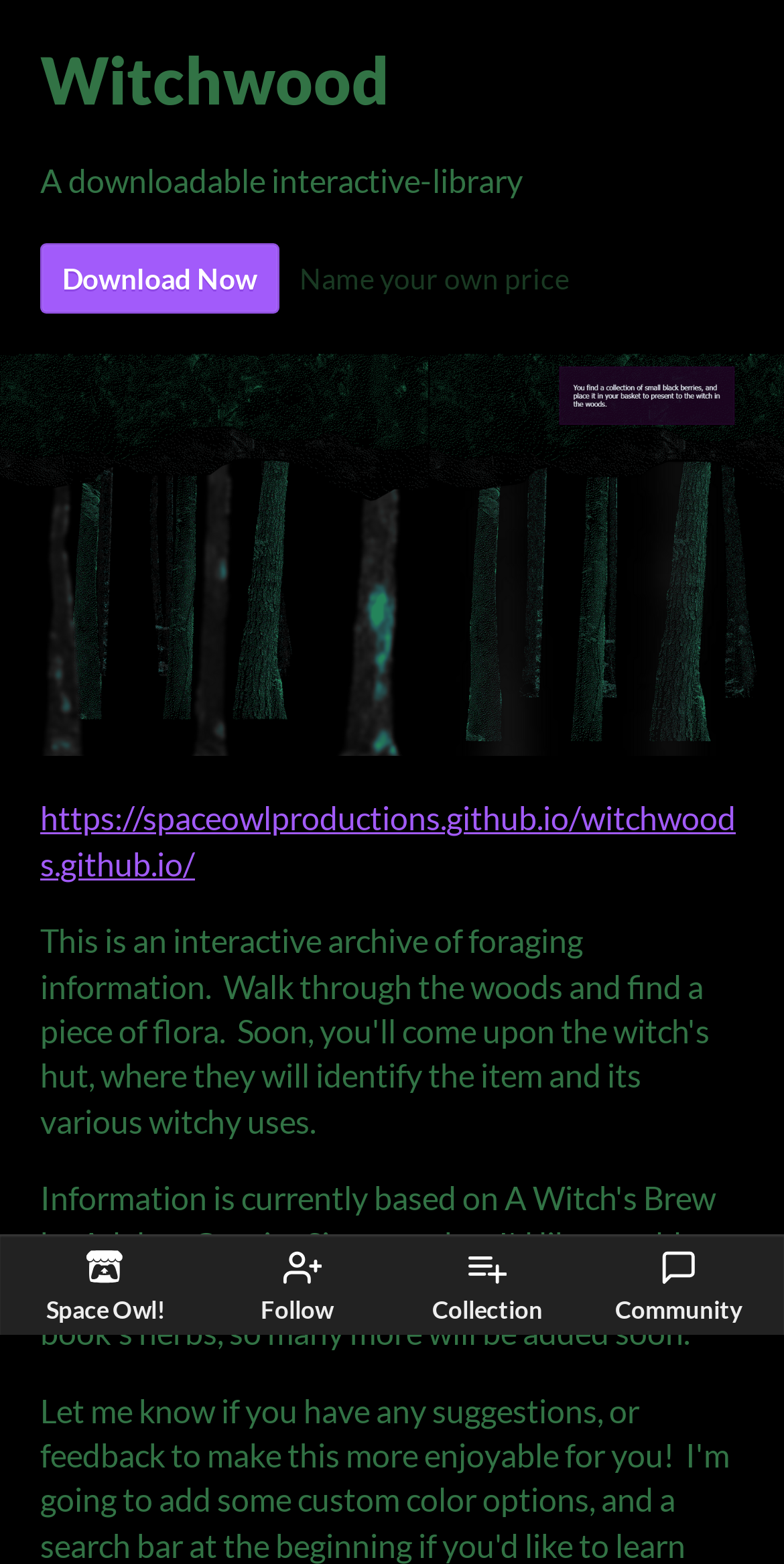Reply to the question below using a single word or brief phrase:
What is the purpose of the 'Download Now' button?

To download the interactive library